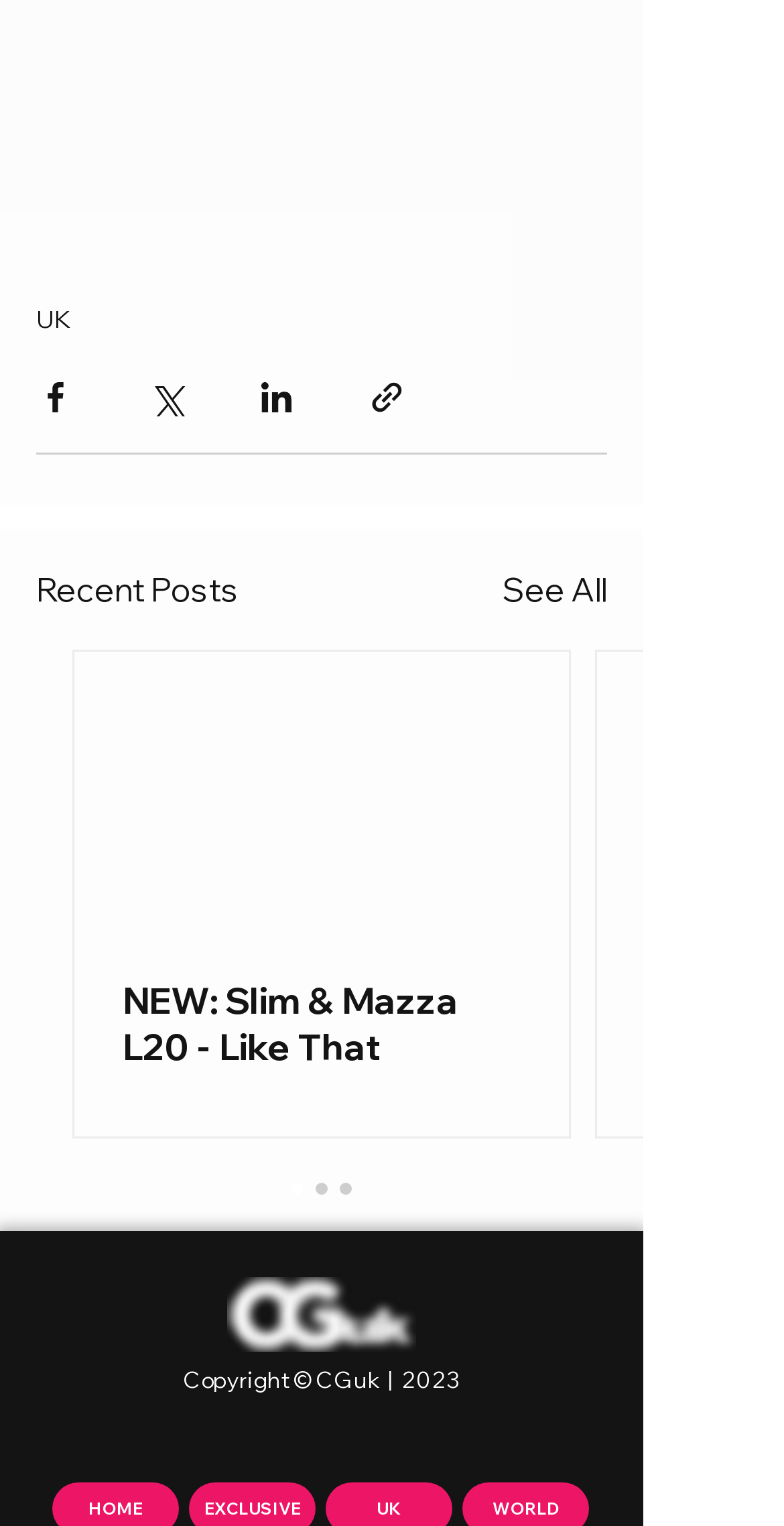Show the bounding box coordinates of the region that should be clicked to follow the instruction: "Share via link."

[0.469, 0.247, 0.518, 0.272]